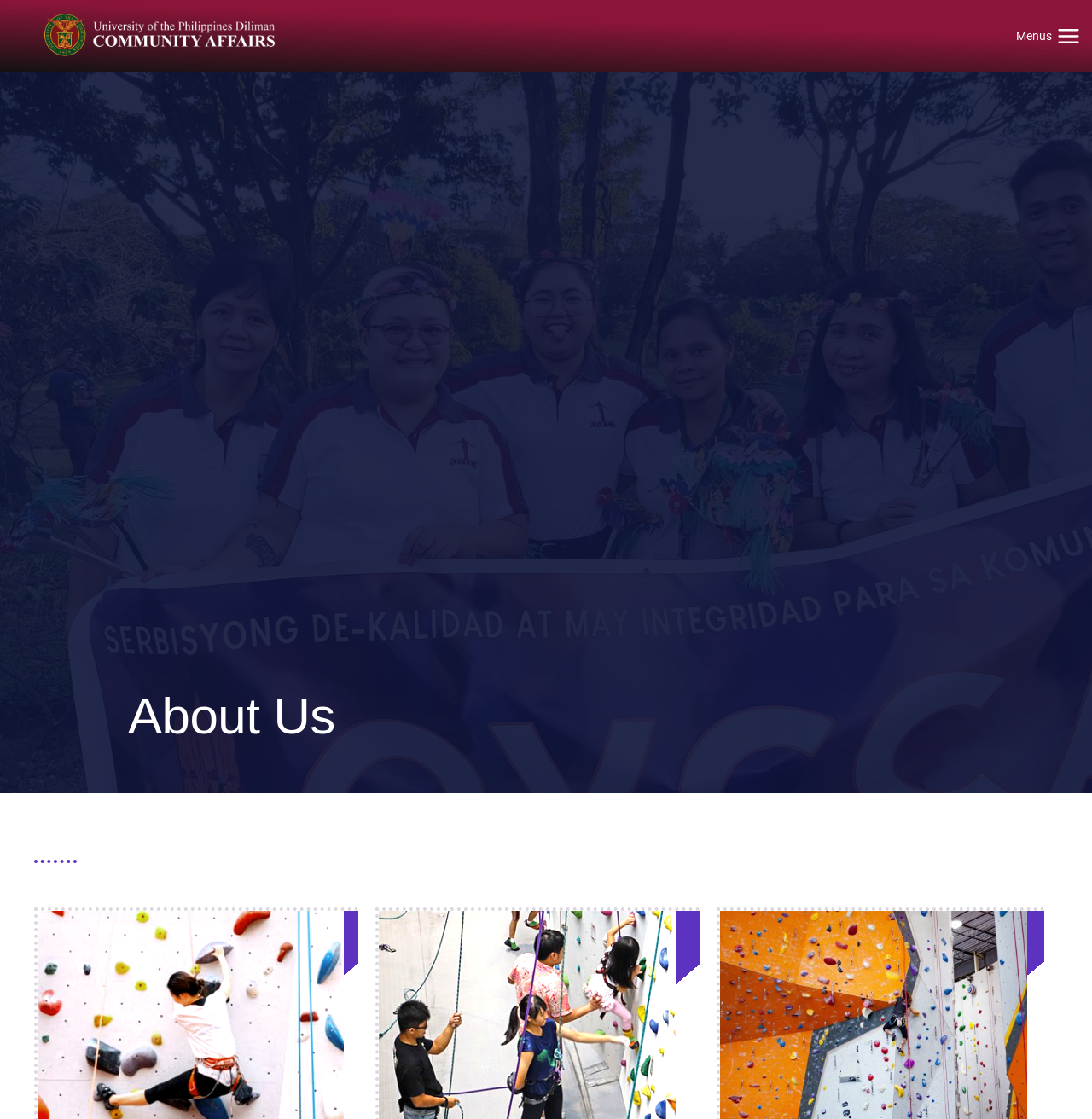What is the name of the office?
Based on the screenshot, provide a one-word or short-phrase response.

Office of the Vice Chancellor for Community Affairs